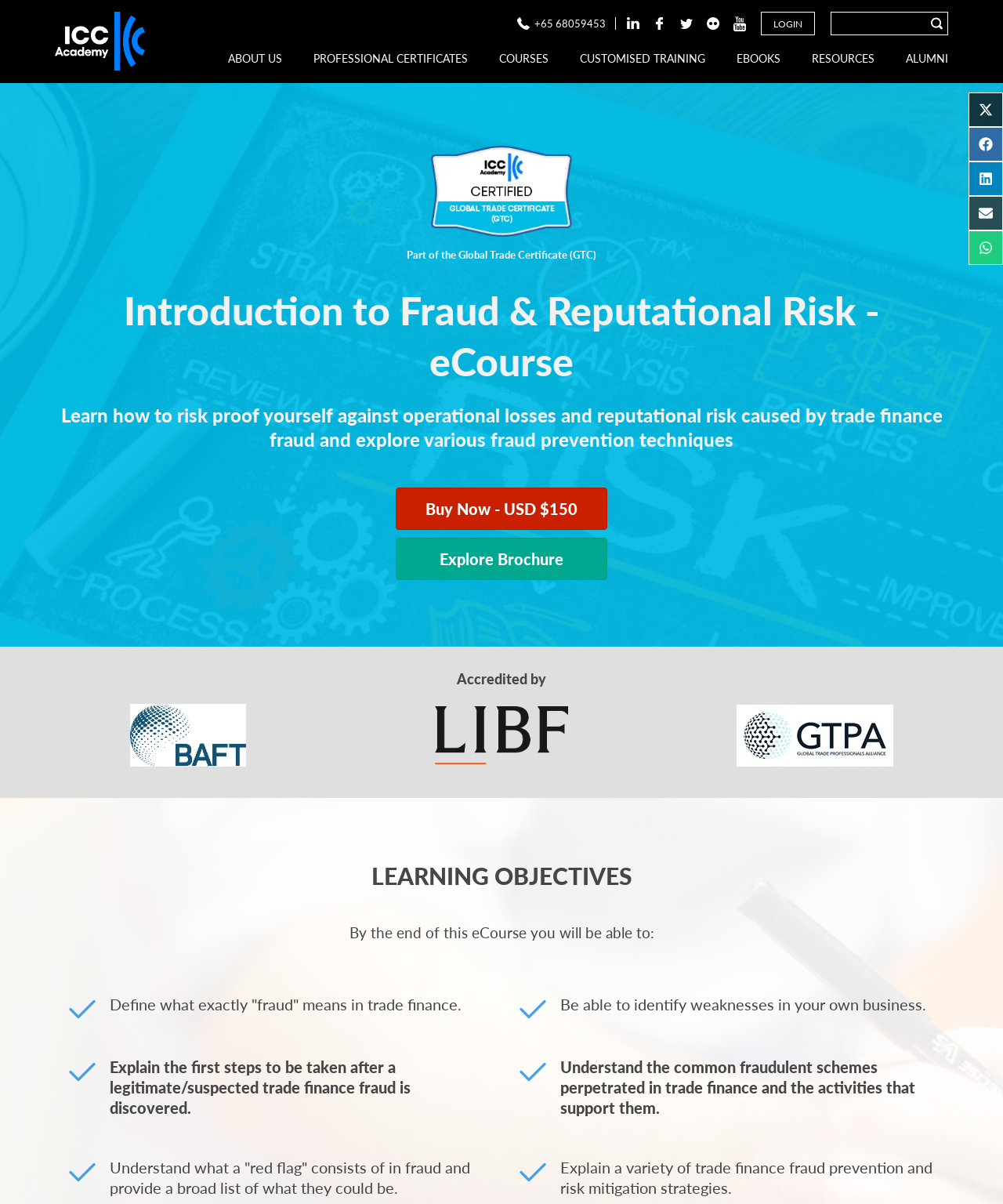Refer to the image and offer a detailed explanation in response to the question: What is the purpose of the 'Search' function?

The 'Search' function is located at the top right corner of the webpage, and it allows users to search for specific content within the website.